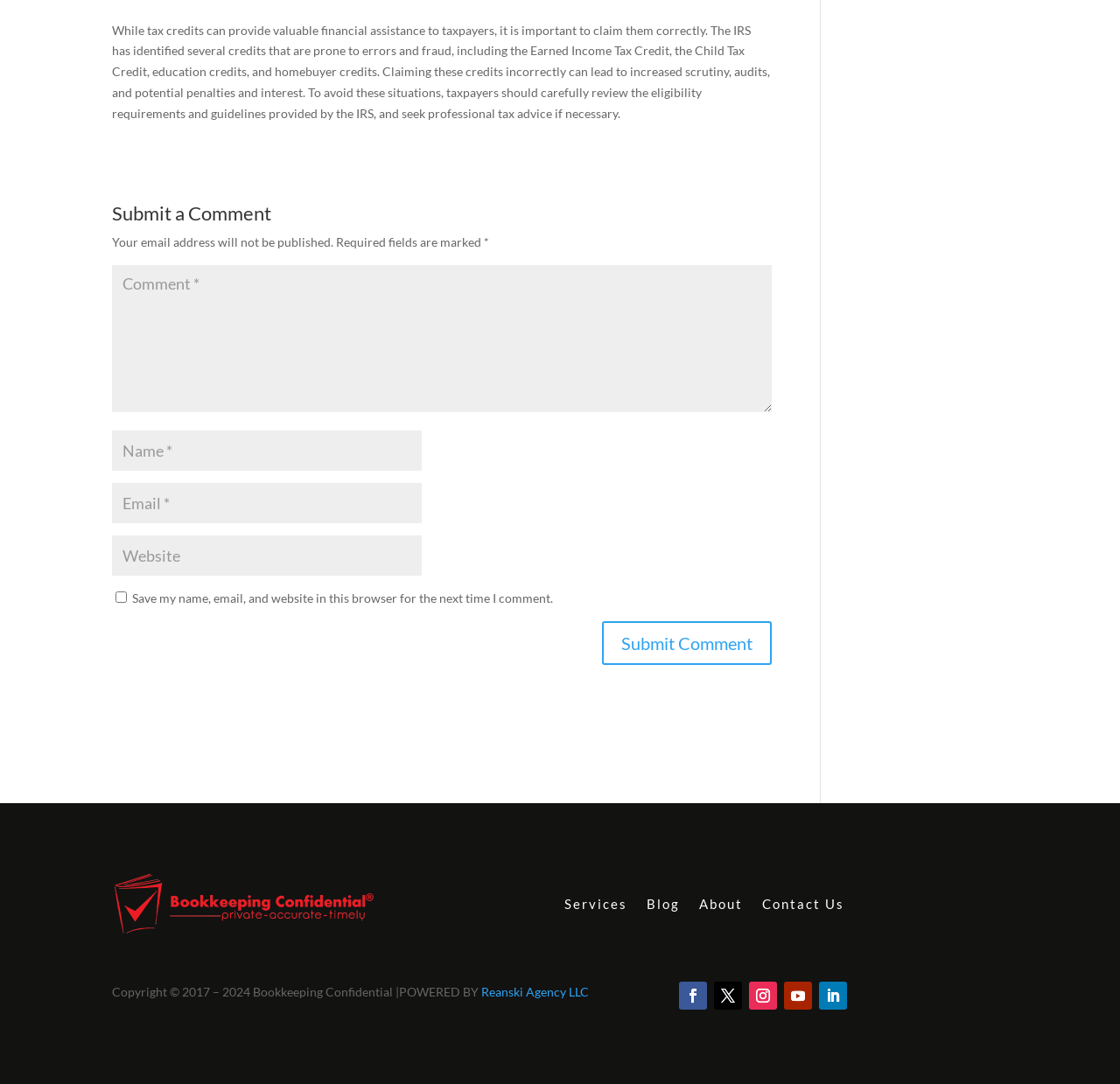Give a one-word or one-phrase response to the question: 
What are the links available in the footer section?

Services, Blog, About, Contact Us